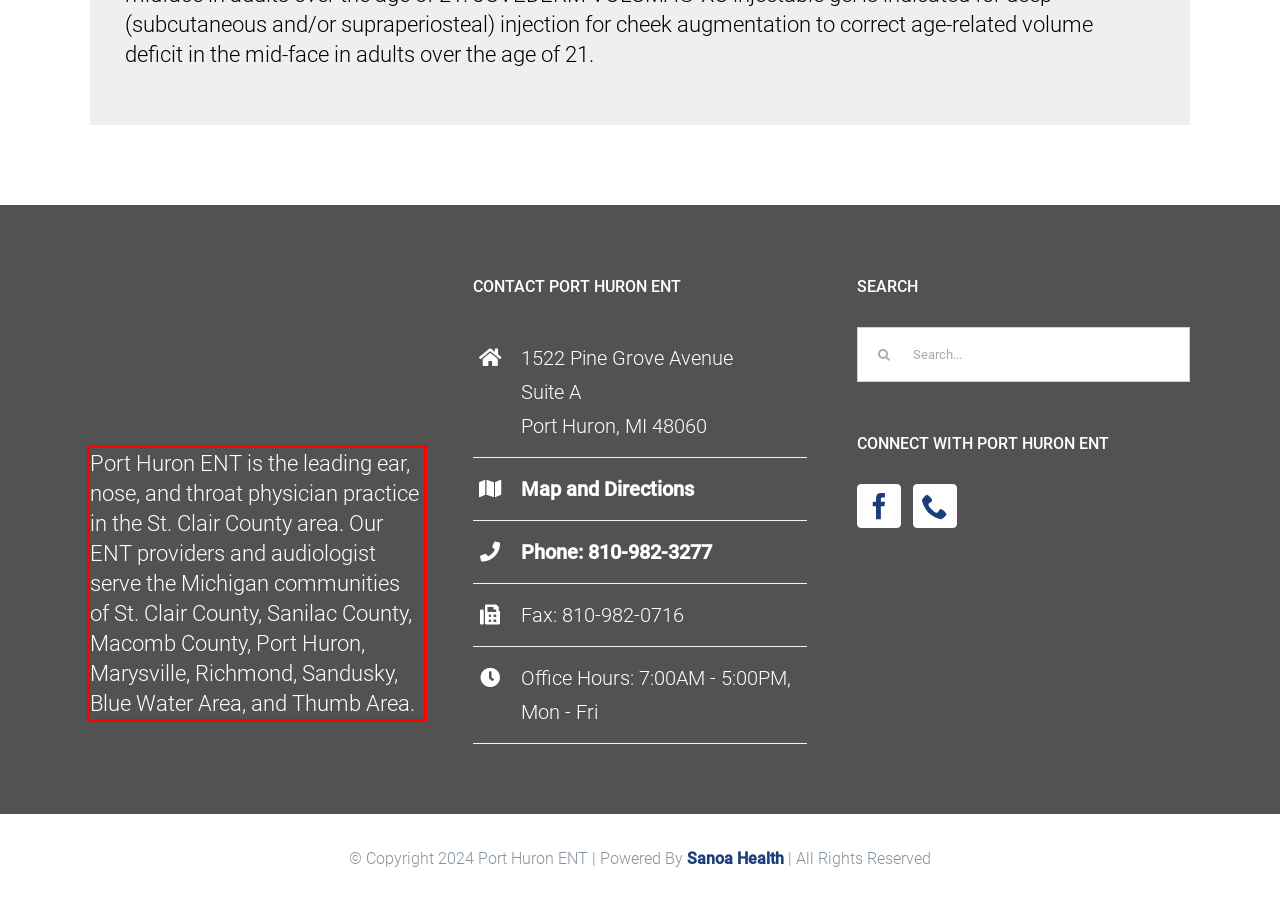By examining the provided screenshot of a webpage, recognize the text within the red bounding box and generate its text content.

Port Huron ENT is the leading ear, nose, and throat physician practice in the St. Clair County area. Our ENT providers and audiologist serve the Michigan communities of St. Clair County, Sanilac County, Macomb County, Port Huron, Marysville, Richmond, Sandusky, Blue Water Area, and Thumb Area.